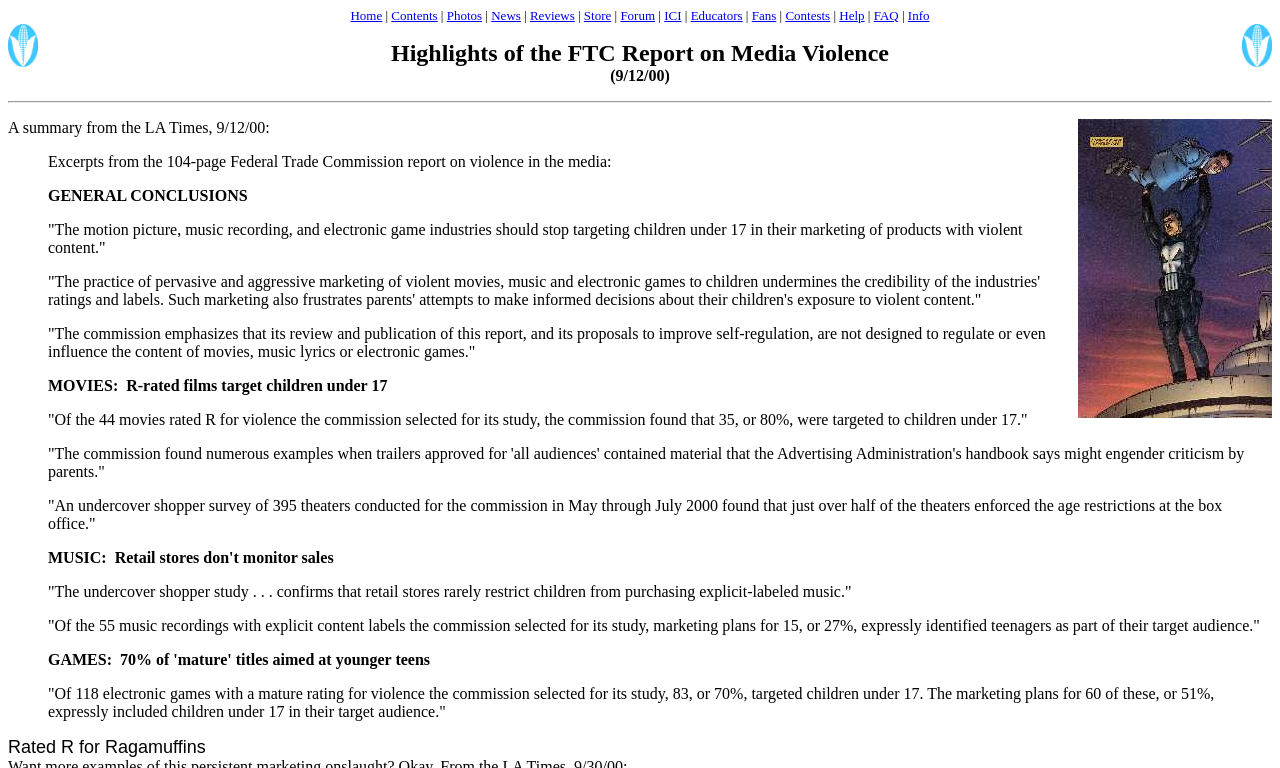What is the main topic of this webpage?
Please elaborate on the answer to the question with detailed information.

Based on the webpage content, it appears that the main topic is the highlights of the Federal Trade Commission (FTC) report on media violence, which includes excerpts from the report and summaries of its findings.